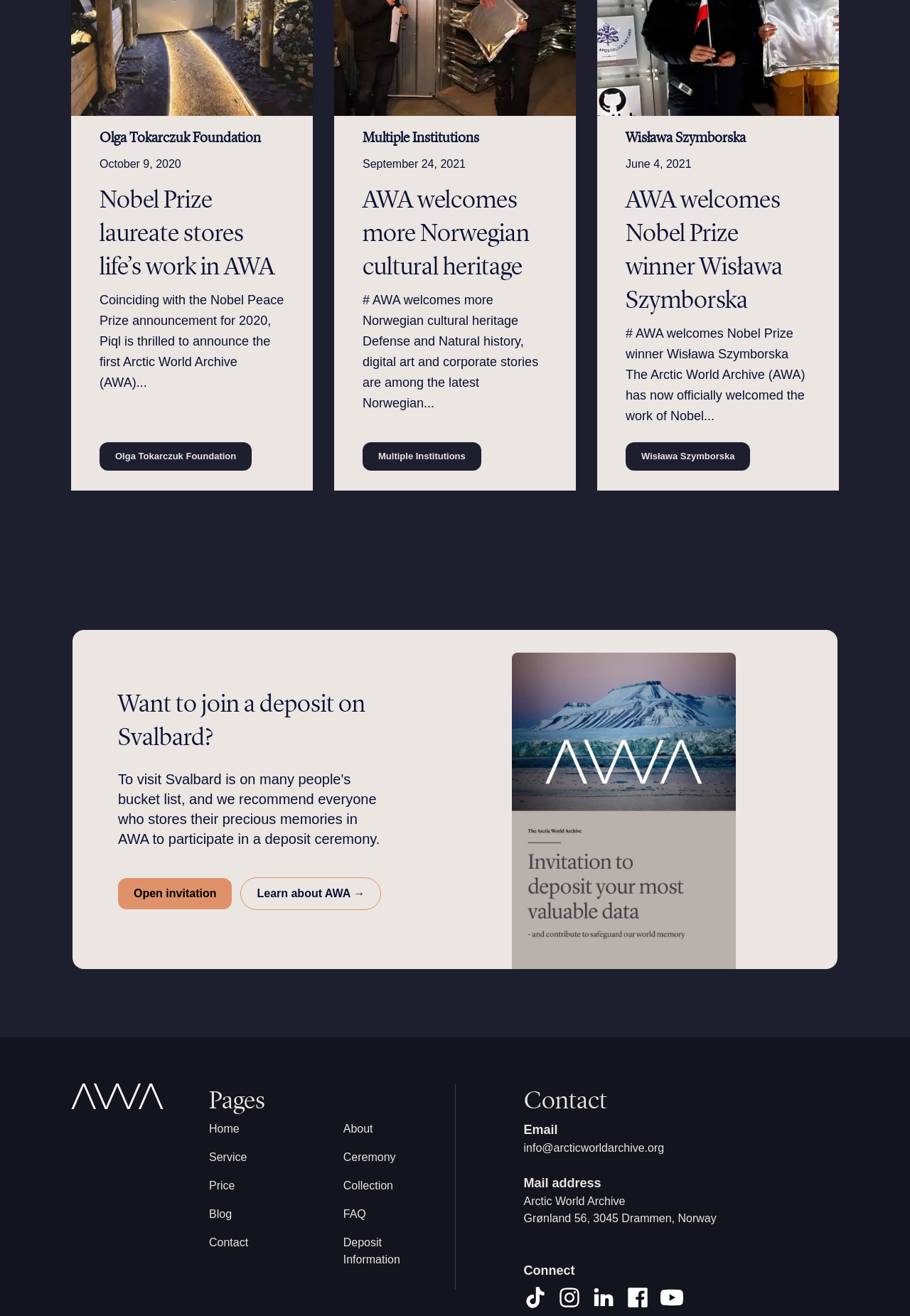Identify the bounding box coordinates for the element that needs to be clicked to fulfill this instruction: "Send an email to info@arcticworldarchive.org". Provide the coordinates in the format of four float numbers between 0 and 1: [left, top, right, bottom].

[0.575, 0.868, 0.73, 0.877]